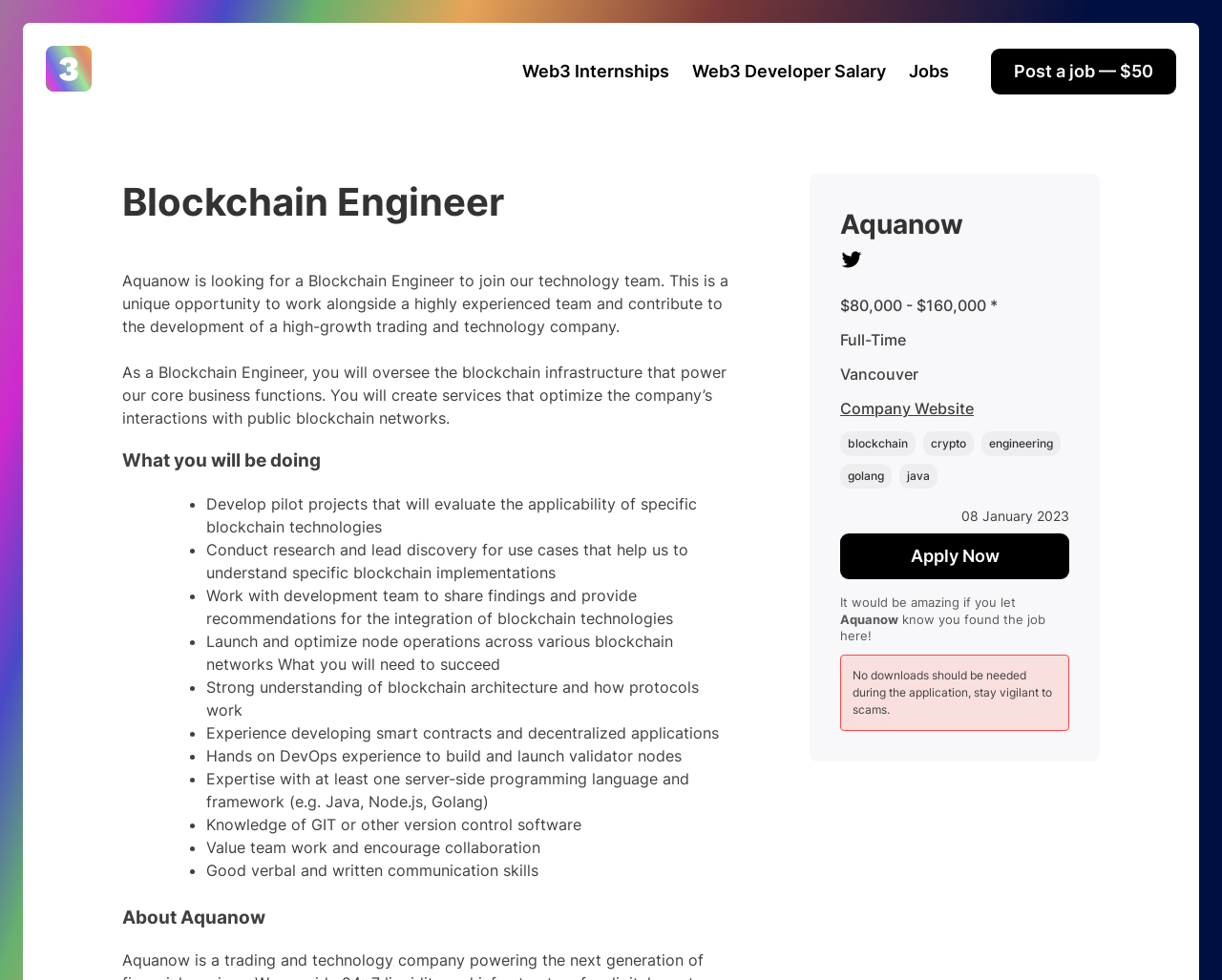What is the estimated salary range for this job?
Look at the image and respond with a one-word or short phrase answer.

$80,000 - $160,000